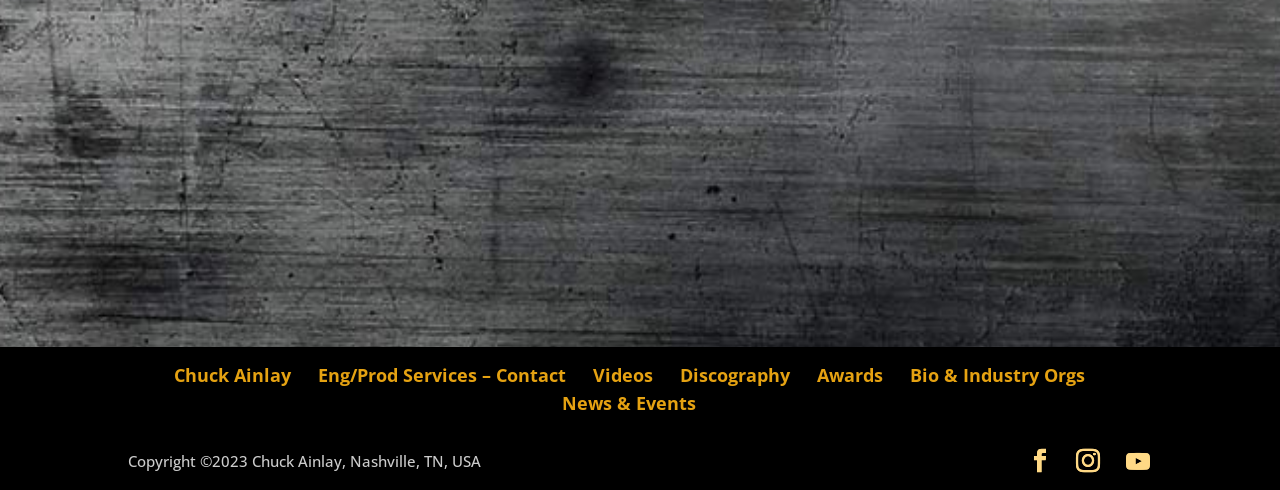Provide your answer in a single word or phrase: 
What is the year of copyright mentioned at the bottom of the webpage?

2023